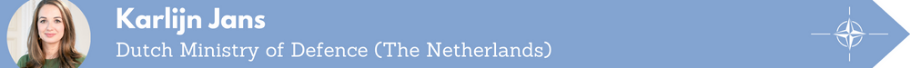What is the tone of the image?
Using the image as a reference, answer with just one word or a short phrase.

Formal yet approachable